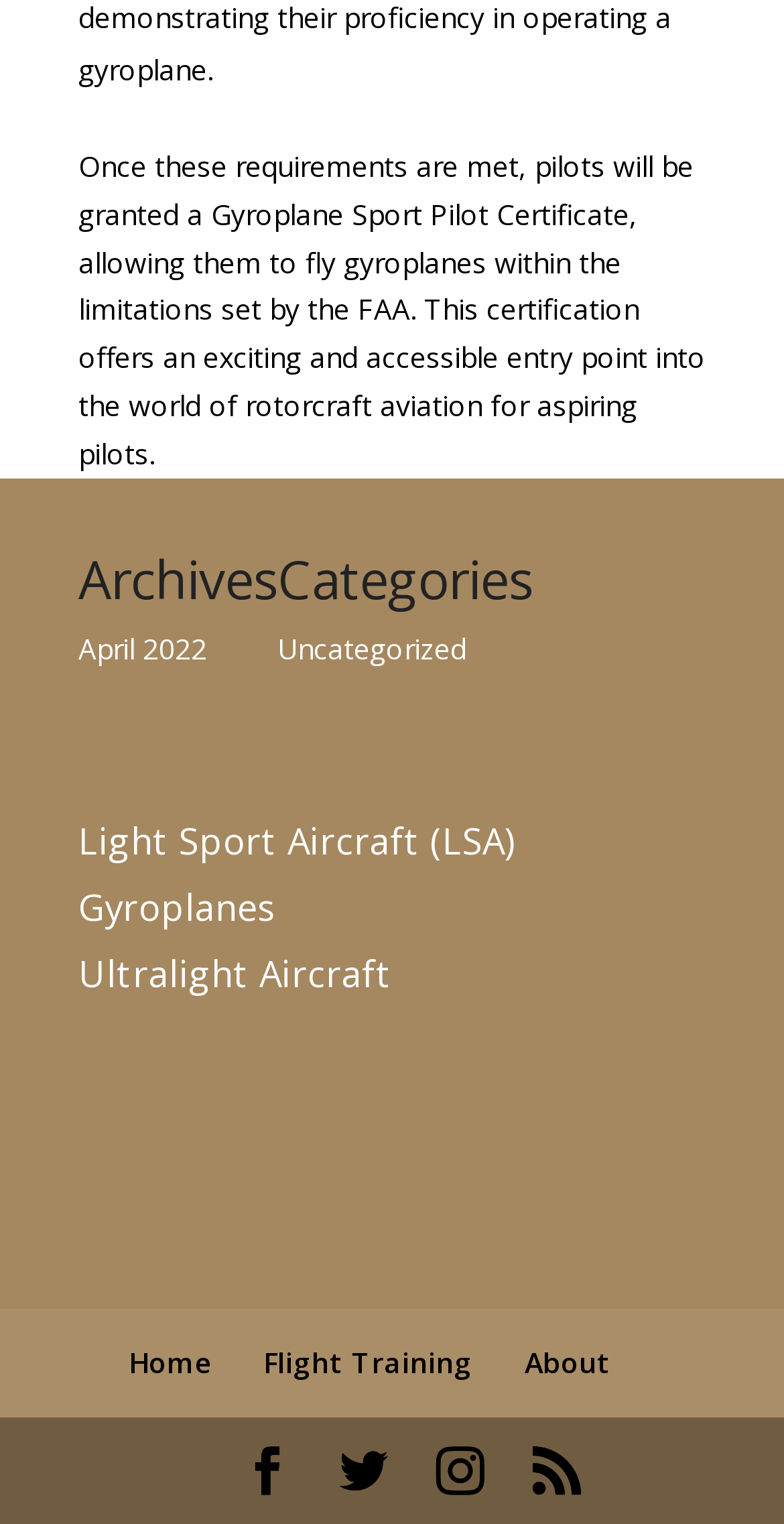Please answer the following question using a single word or phrase: 
What is the last menu item listed?

About